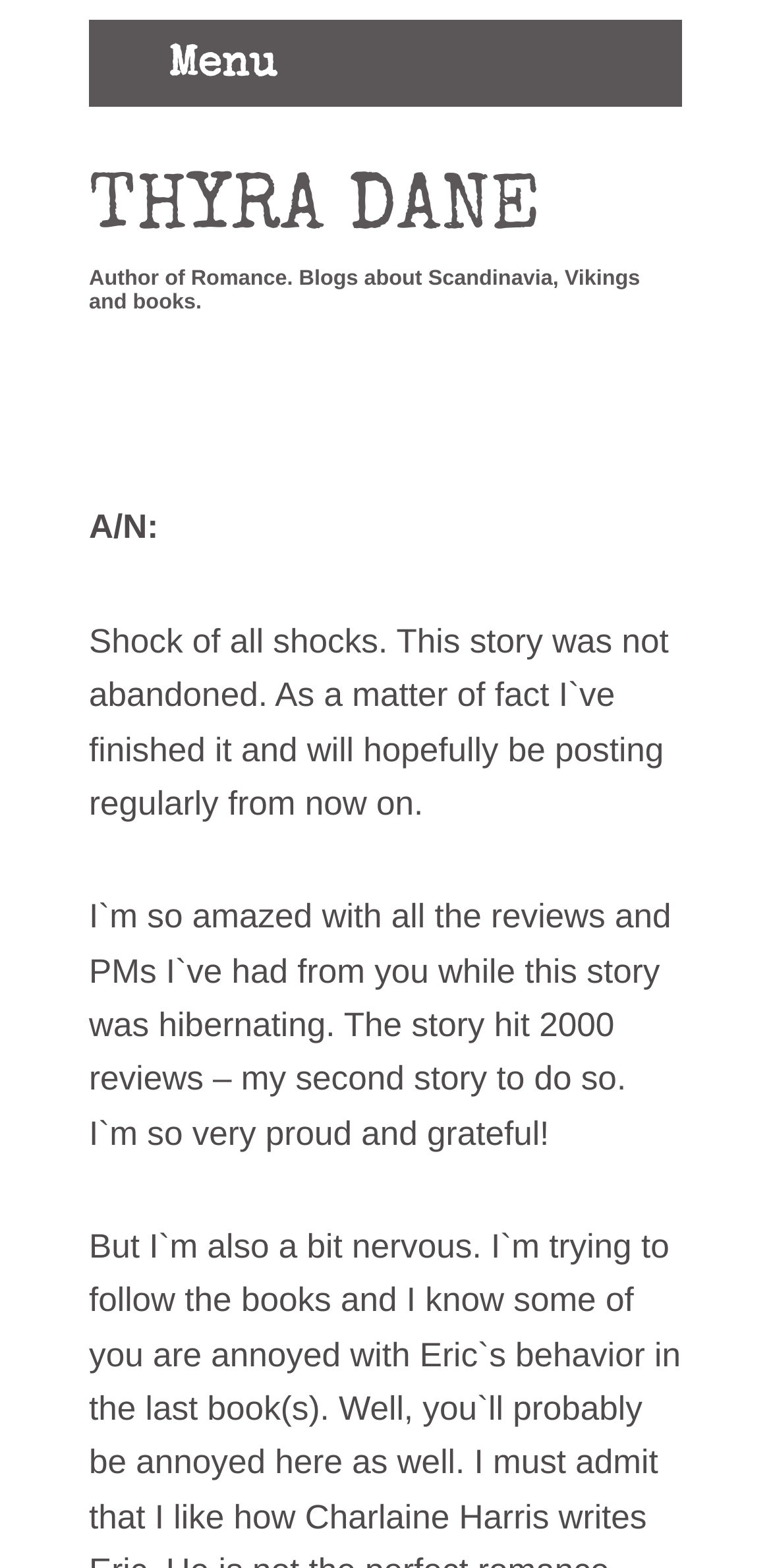Provide a single word or phrase to answer the given question: 
What is the name of the chapter?

Chapter 46 - Thyra Dane